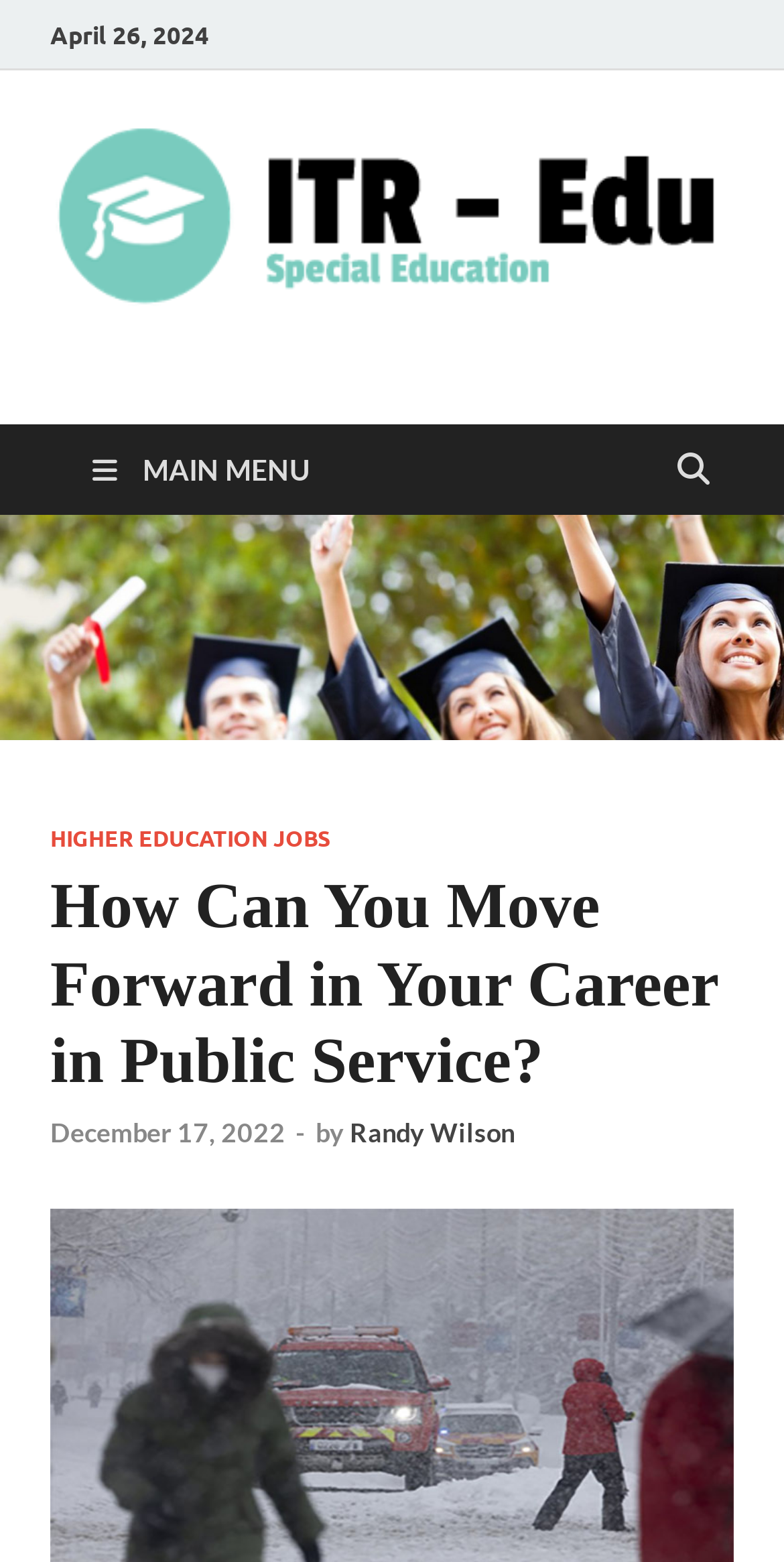Locate the UI element described by alt="ITR-Edu" in the provided webpage screenshot. Return the bounding box coordinates in the format (top-left x, top-left y, bottom-right x, bottom-right y), ensuring all values are between 0 and 1.

[0.064, 0.177, 0.936, 0.201]